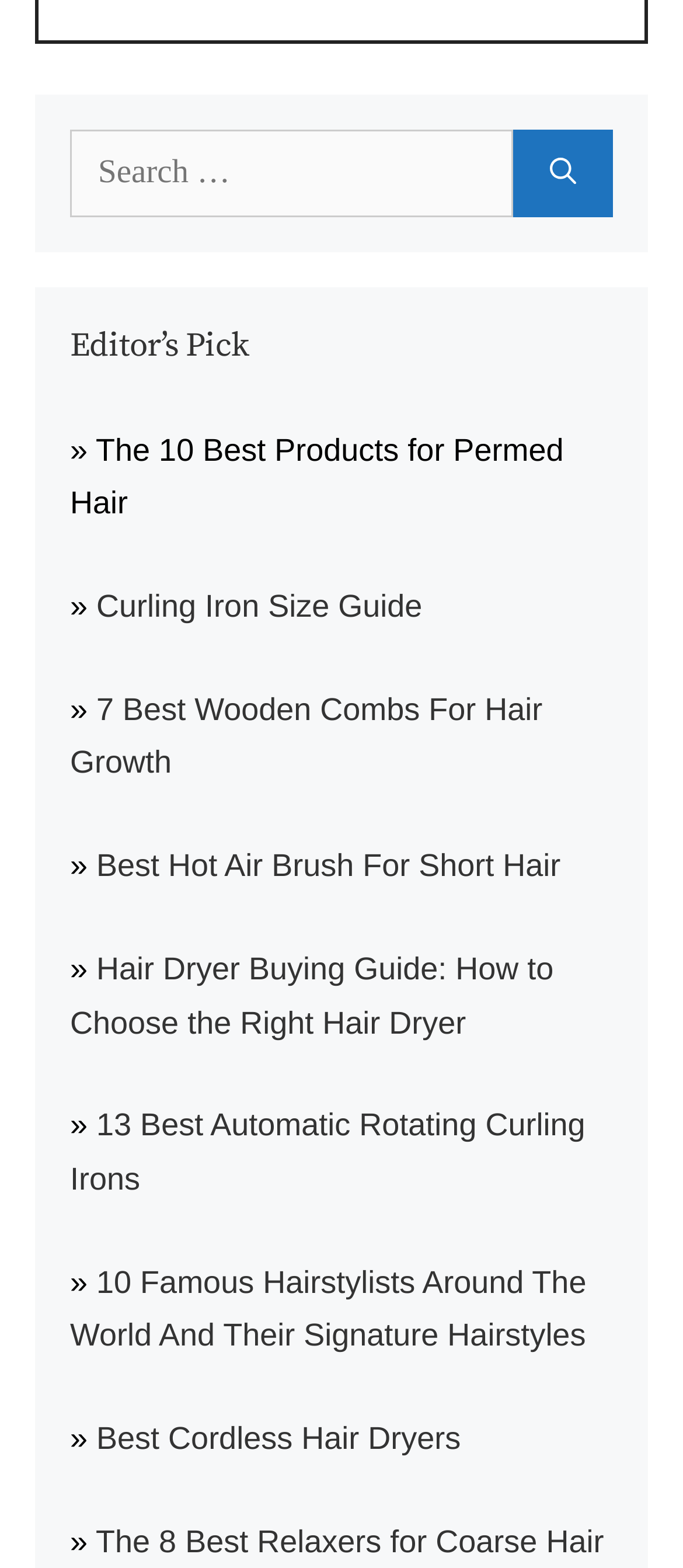Can you find the bounding box coordinates for the element that needs to be clicked to execute this instruction: "Click on Games on Demand Online"? The coordinates should be given as four float numbers between 0 and 1, i.e., [left, top, right, bottom].

None